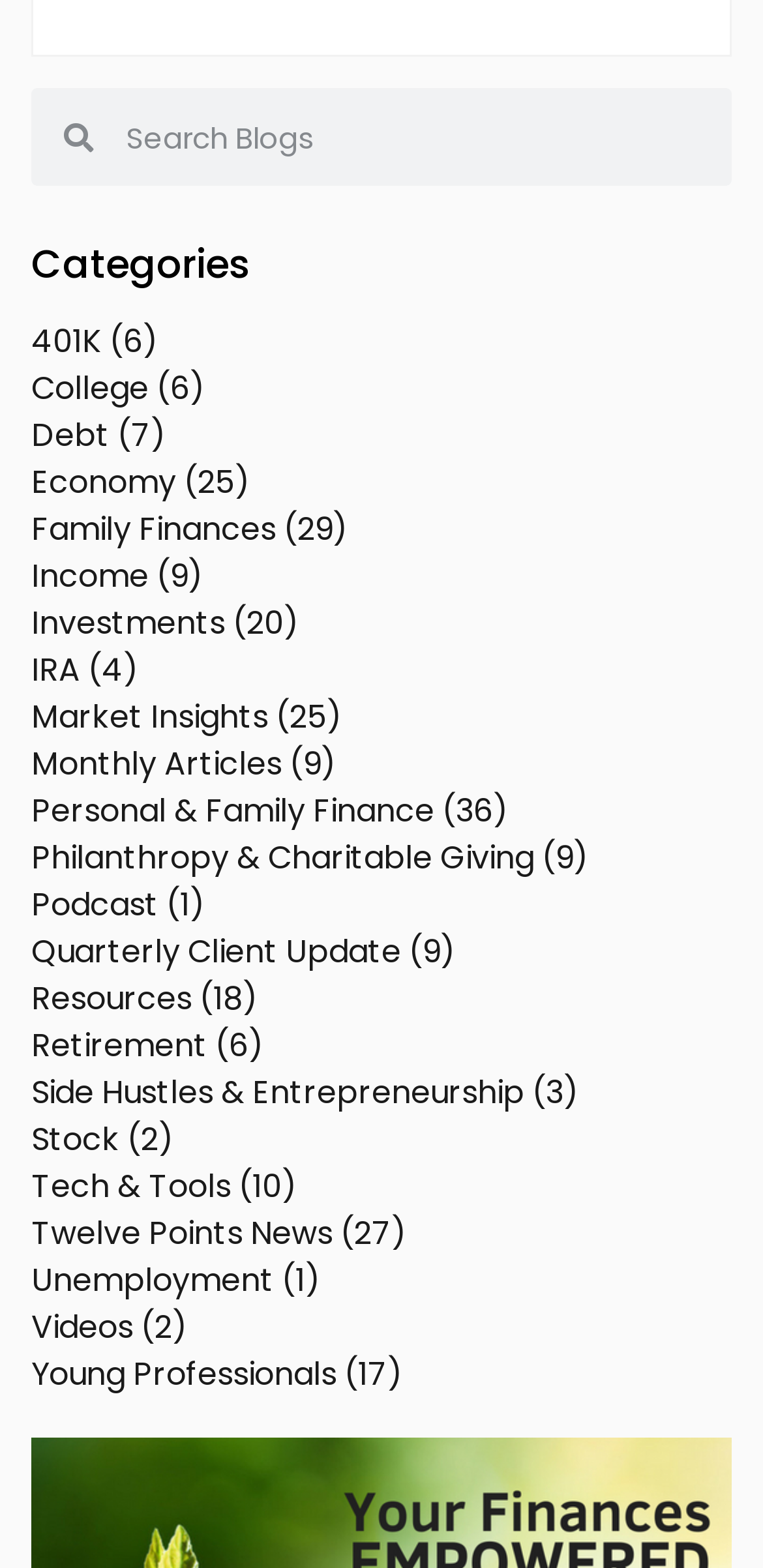Given the content of the image, can you provide a detailed answer to the question?
How many items are in the 'Economy' category?

The number of items in the 'Economy' category is 25 because the link element with the text 'Economy (25 items)' contains the number 25 in parentheses, indicating the number of items in this category.